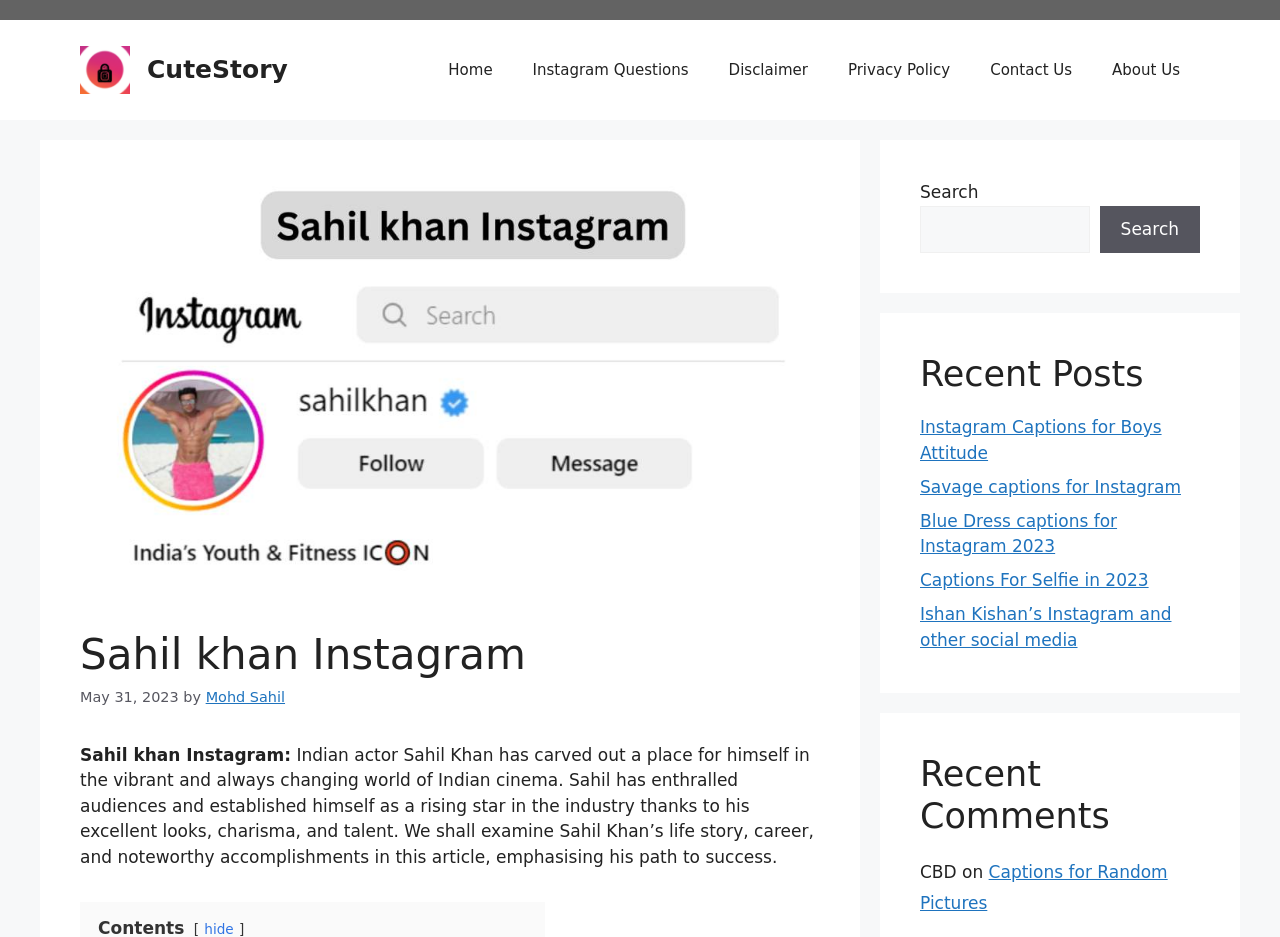Present a detailed account of what is displayed on the webpage.

The webpage is about Sahil Khan, an Indian actor. At the top, there is a banner with a link to "CuteStory" and an image with the same name. Below the banner, there is a navigation menu with links to "Home", "Instagram Questions", "Disclaimer", "Privacy Policy", "Contact Us", and "About Us". 

To the right of the navigation menu, there is a large image of Sahil Khan, and above it, there is a header with the title "Sahil Khan Instagram" and a time stamp "May 31, 2023". Below the header, there is a paragraph of text that describes Sahil Khan's life story, career, and accomplishments.

On the right side of the page, there is a search bar with a search button. Below the search bar, there is a section titled "Recent Posts" with five links to different articles, including "Instagram Captions for Boys Attitude" and "Captions For Selfie in 2023". 

Further down, there is a section titled "Recent Comments" with an article and a footer section that contains some text and a link to "Captions for Random Pictures".